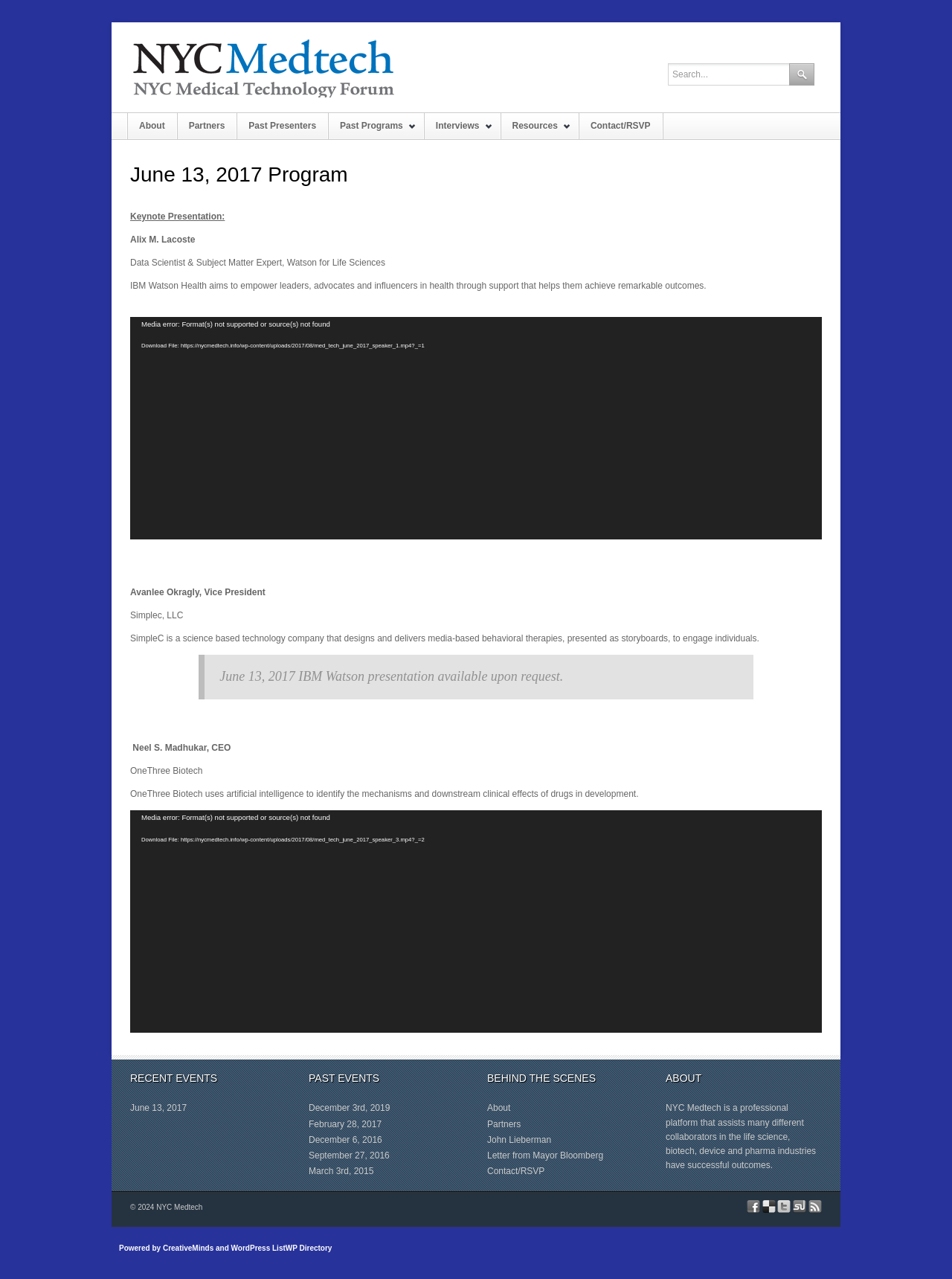Highlight the bounding box coordinates of the element you need to click to perform the following instruction: "Search for something."

[0.829, 0.049, 0.855, 0.067]